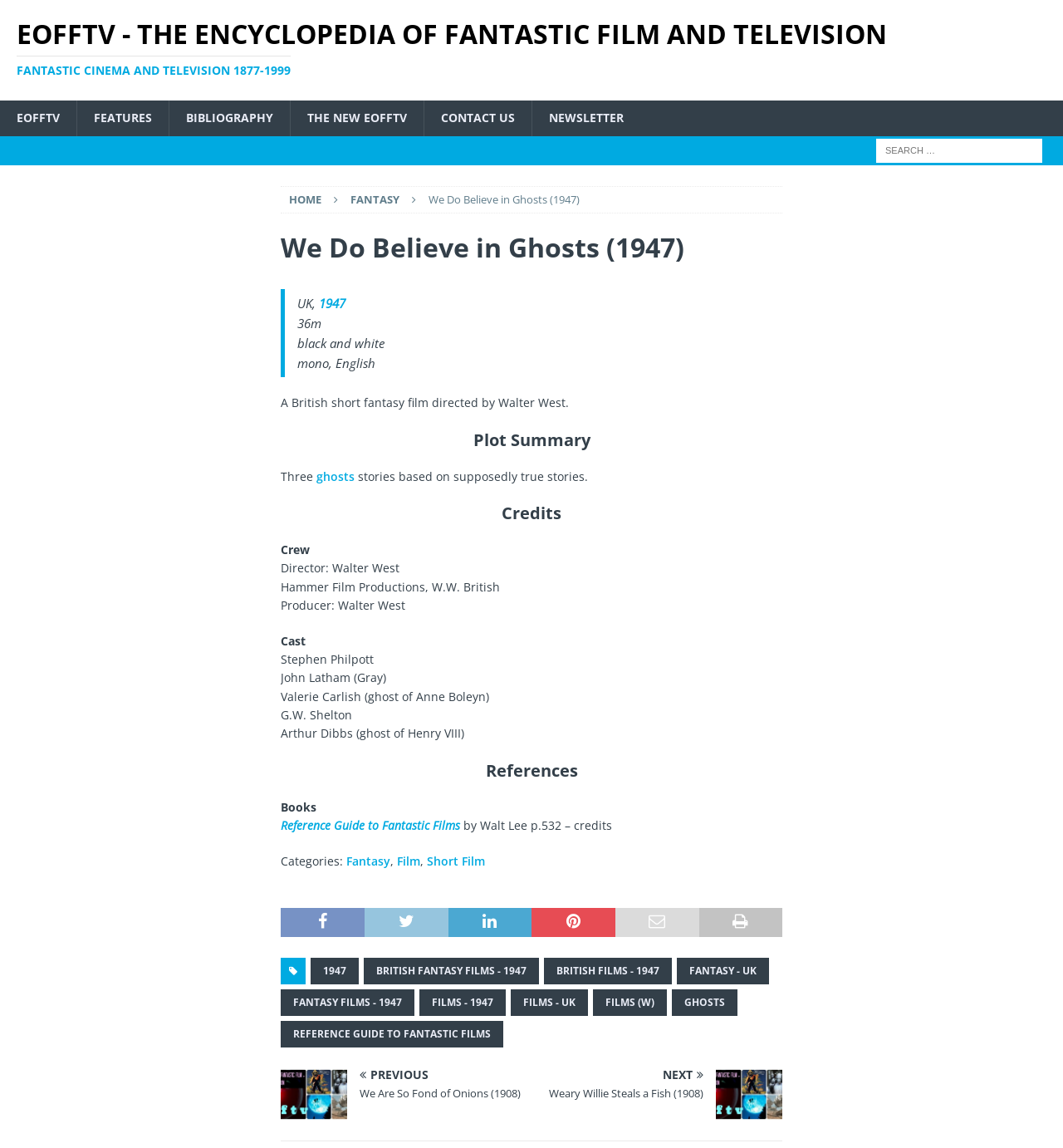What is the title of the film described on this webpage?
Could you answer the question with a detailed and thorough explanation?

I found the title of the film by looking at the heading element with the text 'We Do Believe in Ghosts (1947)' which is located at the top of the webpage.